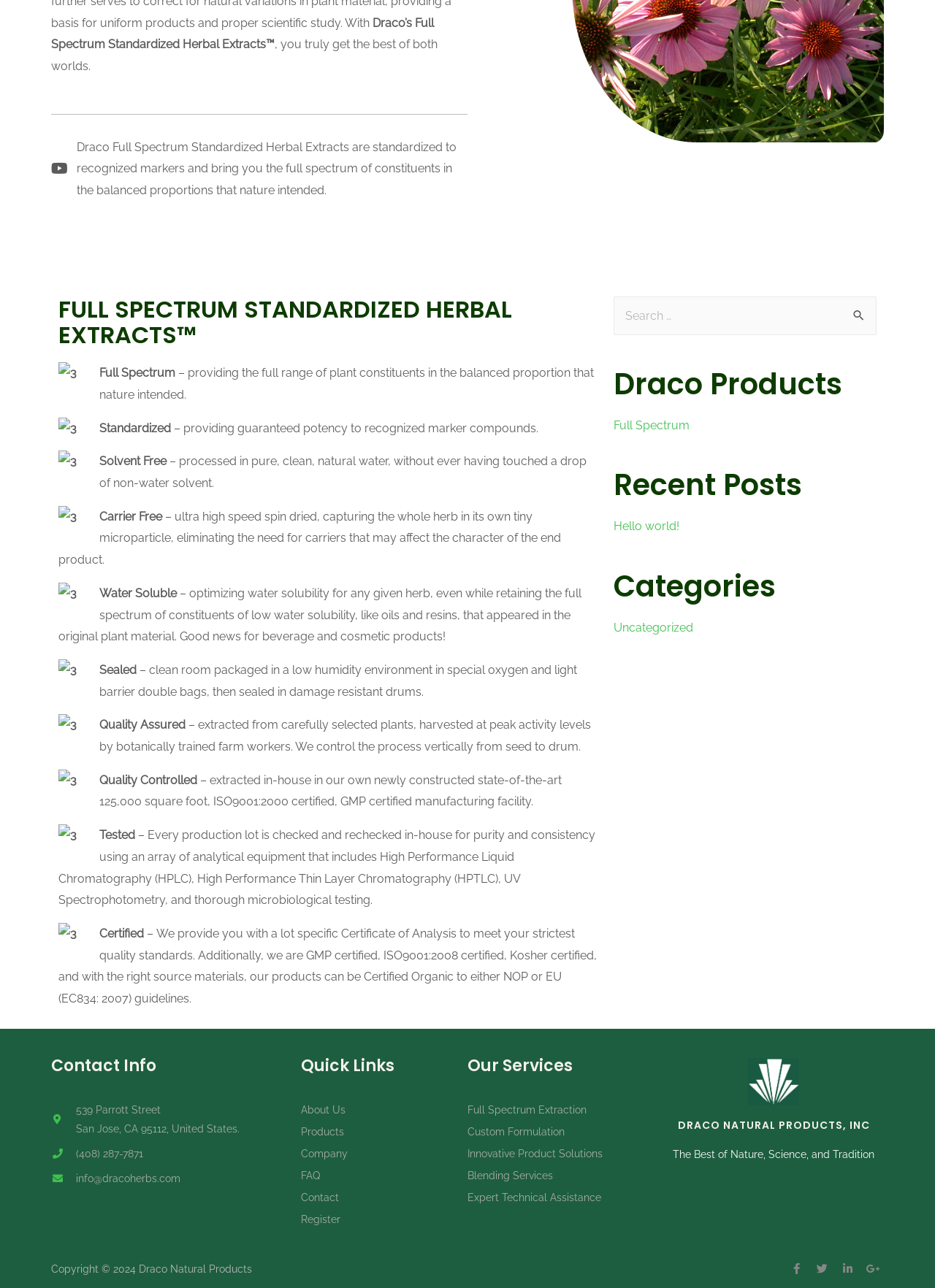Specify the bounding box coordinates (top-left x, top-left y, bottom-right x, bottom-right y) of the UI element in the screenshot that matches this description: Blending Services

[0.5, 0.905, 0.678, 0.92]